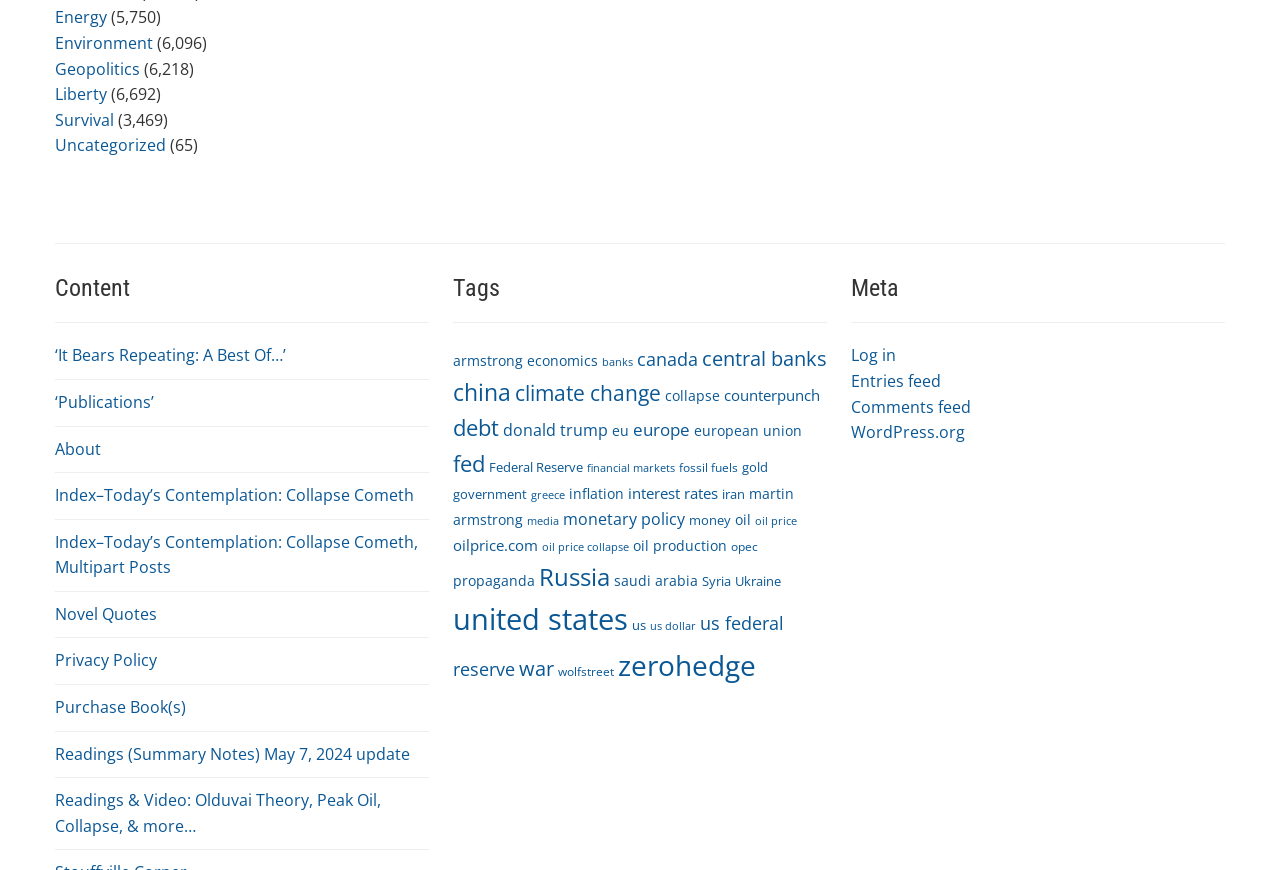Identify the bounding box coordinates of the clickable section necessary to follow the following instruction: "Explore 'armstrong economics' tag". The coordinates should be presented as four float numbers from 0 to 1, i.e., [left, top, right, bottom].

[0.354, 0.404, 0.467, 0.426]